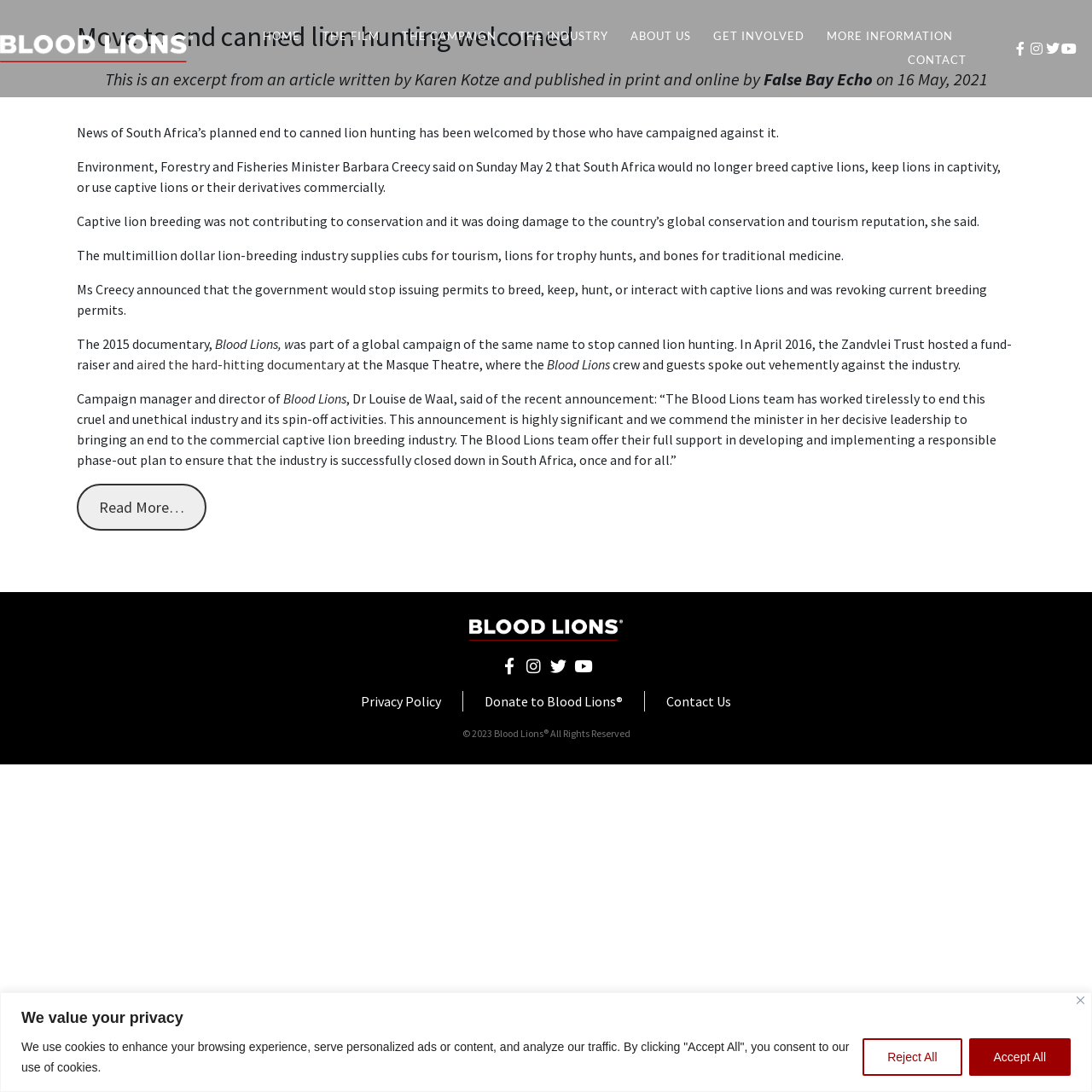Find the bounding box coordinates for the element described here: "Get Involved".

[0.649, 0.023, 0.74, 0.045]